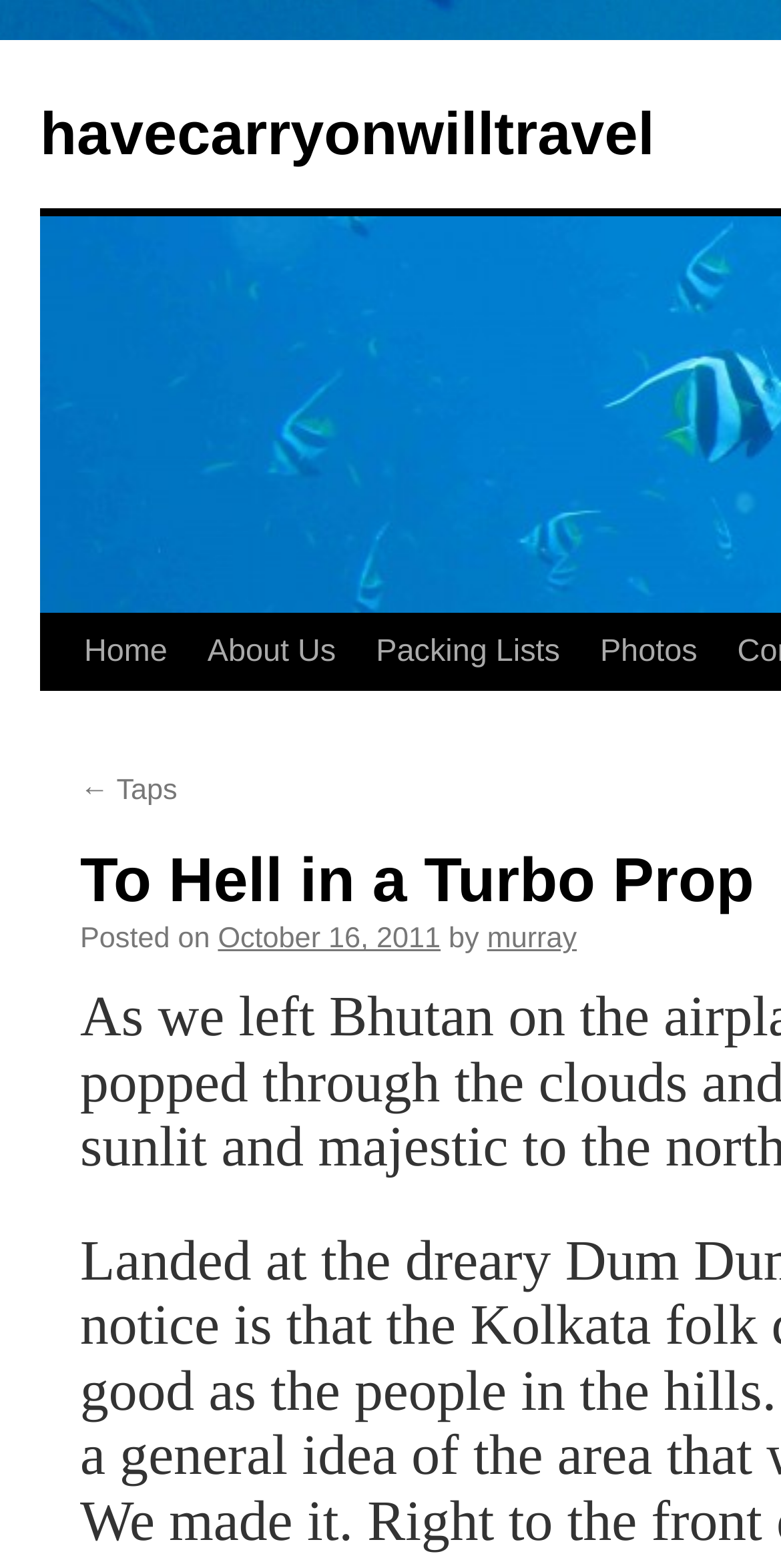Please determine the bounding box of the UI element that matches this description: About Us. The coordinates should be given as (top-left x, top-left y, bottom-right x, bottom-right y), with all values between 0 and 1.

[0.222, 0.392, 0.411, 0.489]